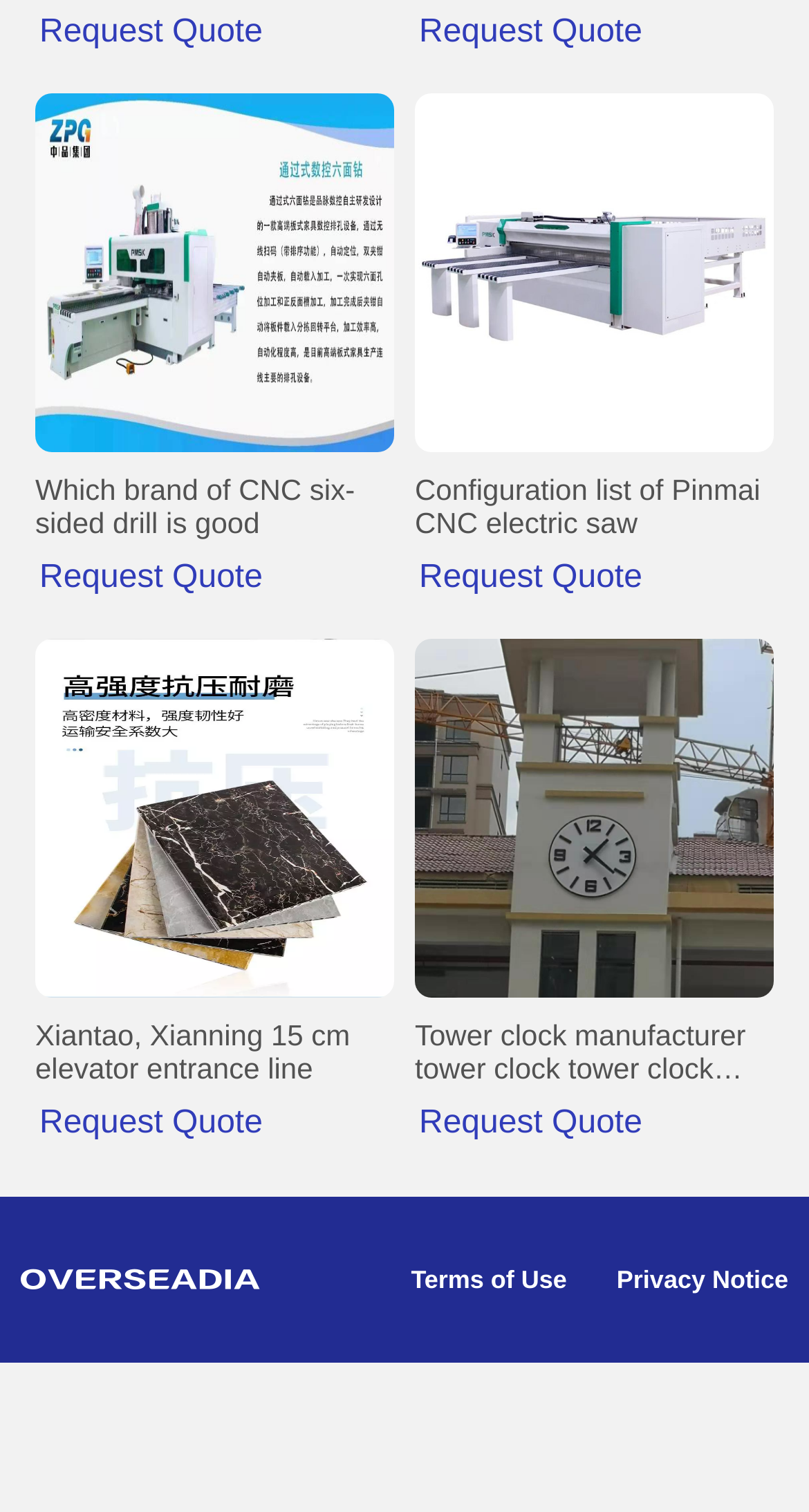Answer with a single word or phrase: 
What is the brand of CNC six-sided drill?

Not specified